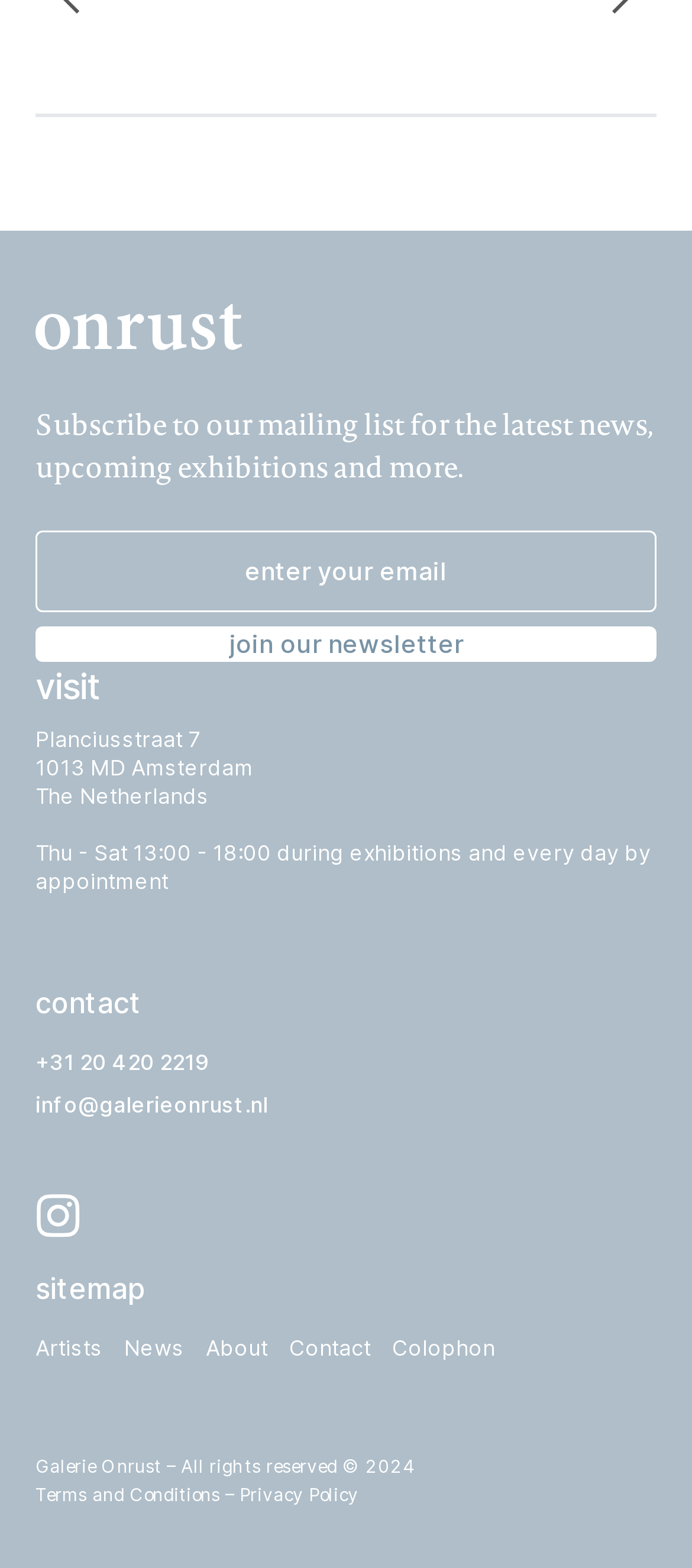Use the information in the screenshot to answer the question comprehensively: What is the name of the gallery?

The name of the gallery can be found in the top section of the webpage, where it is written as 'Galerie Onrust – All rights reserved © 2024'.